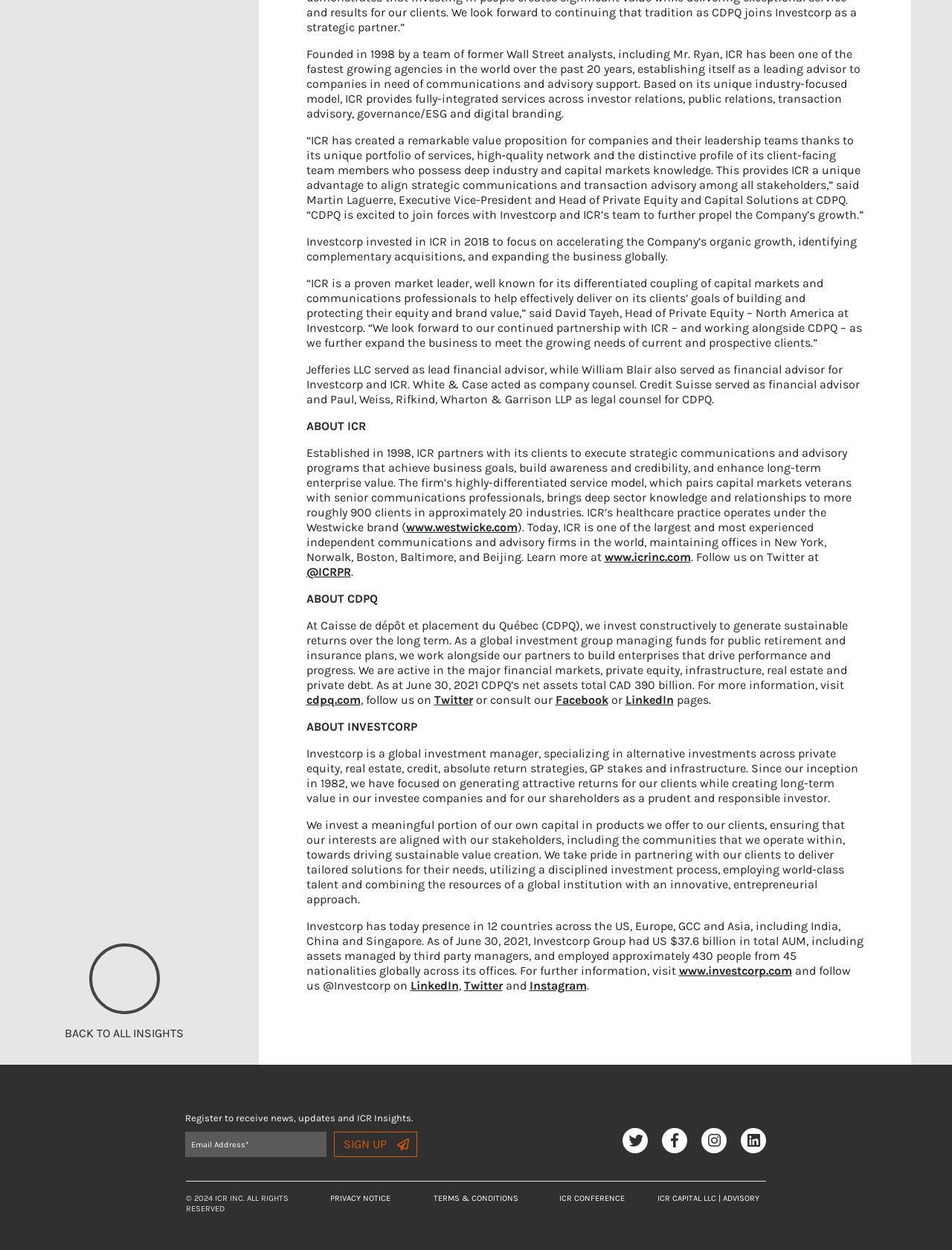Please identify the bounding box coordinates of the clickable element to fulfill the following instruction: "Visit CDPQ website". The coordinates should be four float numbers between 0 and 1, i.e., [left, top, right, bottom].

[0.321, 0.554, 0.379, 0.565]